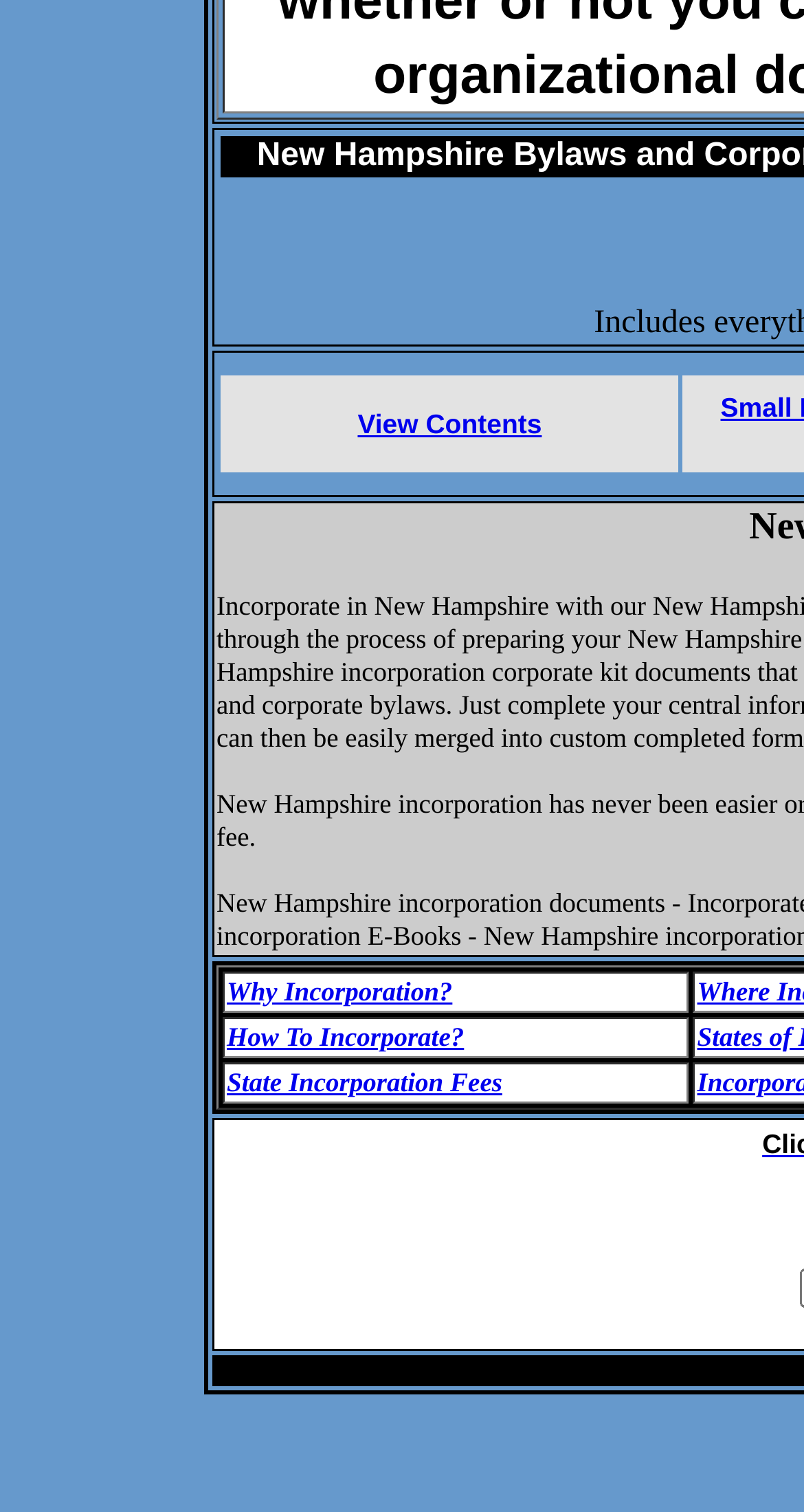What is the text of the second link?
Give a single word or phrase as your answer by examining the image.

Why Incorporation?